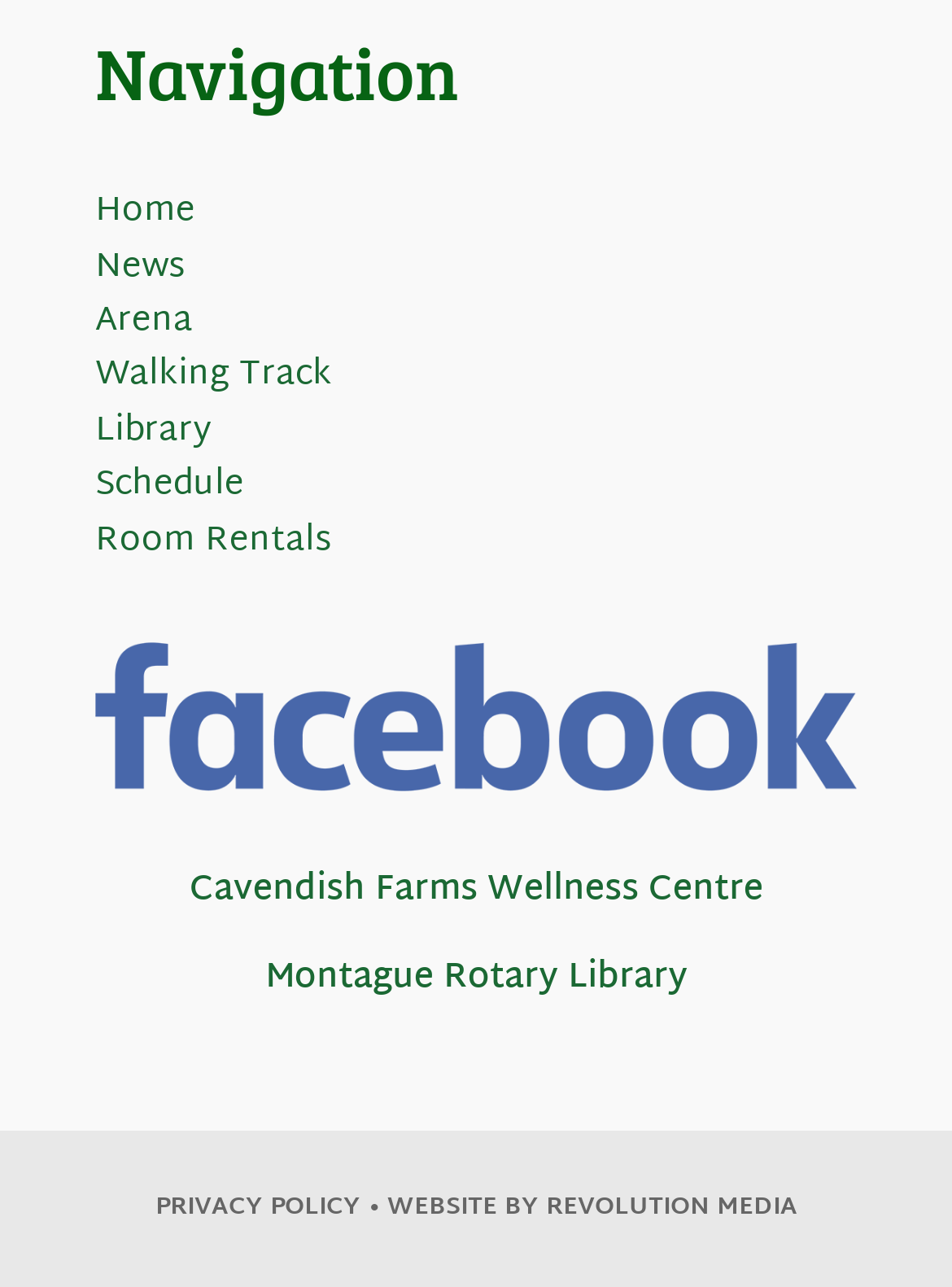Identify the bounding box coordinates of the clickable region necessary to fulfill the following instruction: "view news". The bounding box coordinates should be four float numbers between 0 and 1, i.e., [left, top, right, bottom].

[0.1, 0.183, 0.195, 0.231]